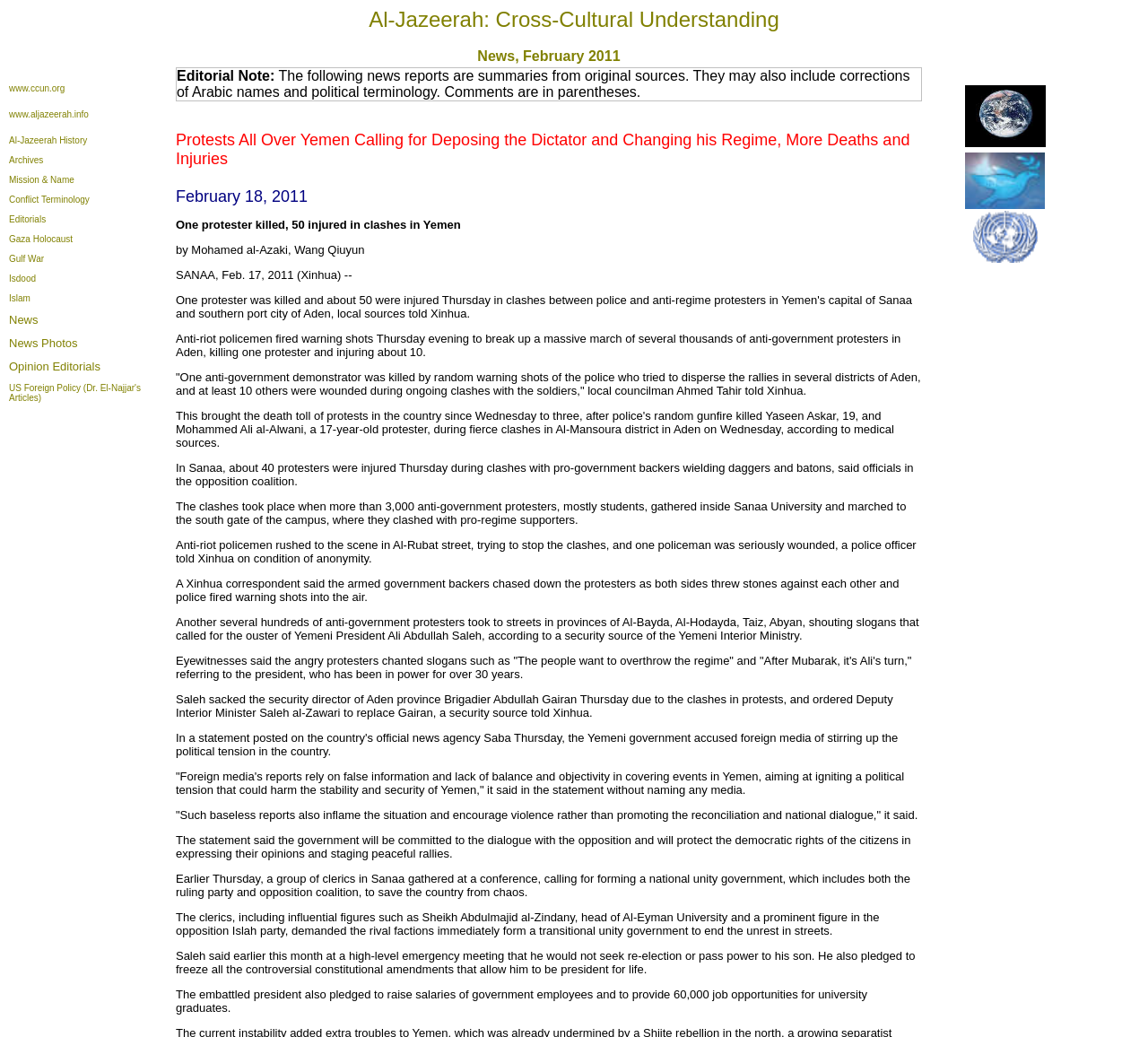Locate and provide the bounding box coordinates for the HTML element that matches this description: "Gaza Holocaust".

[0.008, 0.226, 0.063, 0.235]